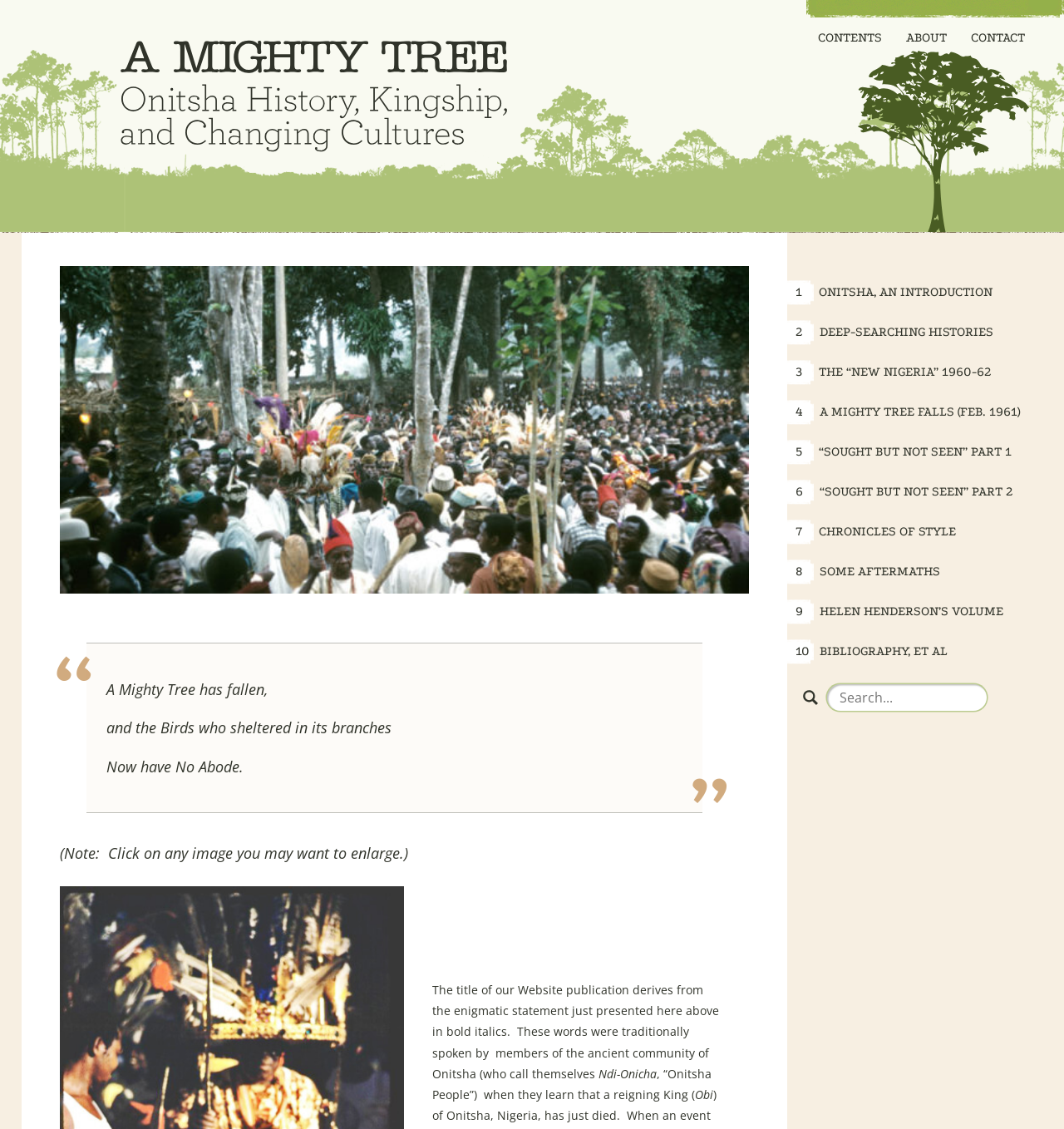Pinpoint the bounding box coordinates of the clickable element to carry out the following instruction: "Enlarge an image."

[0.056, 0.531, 0.704, 0.547]